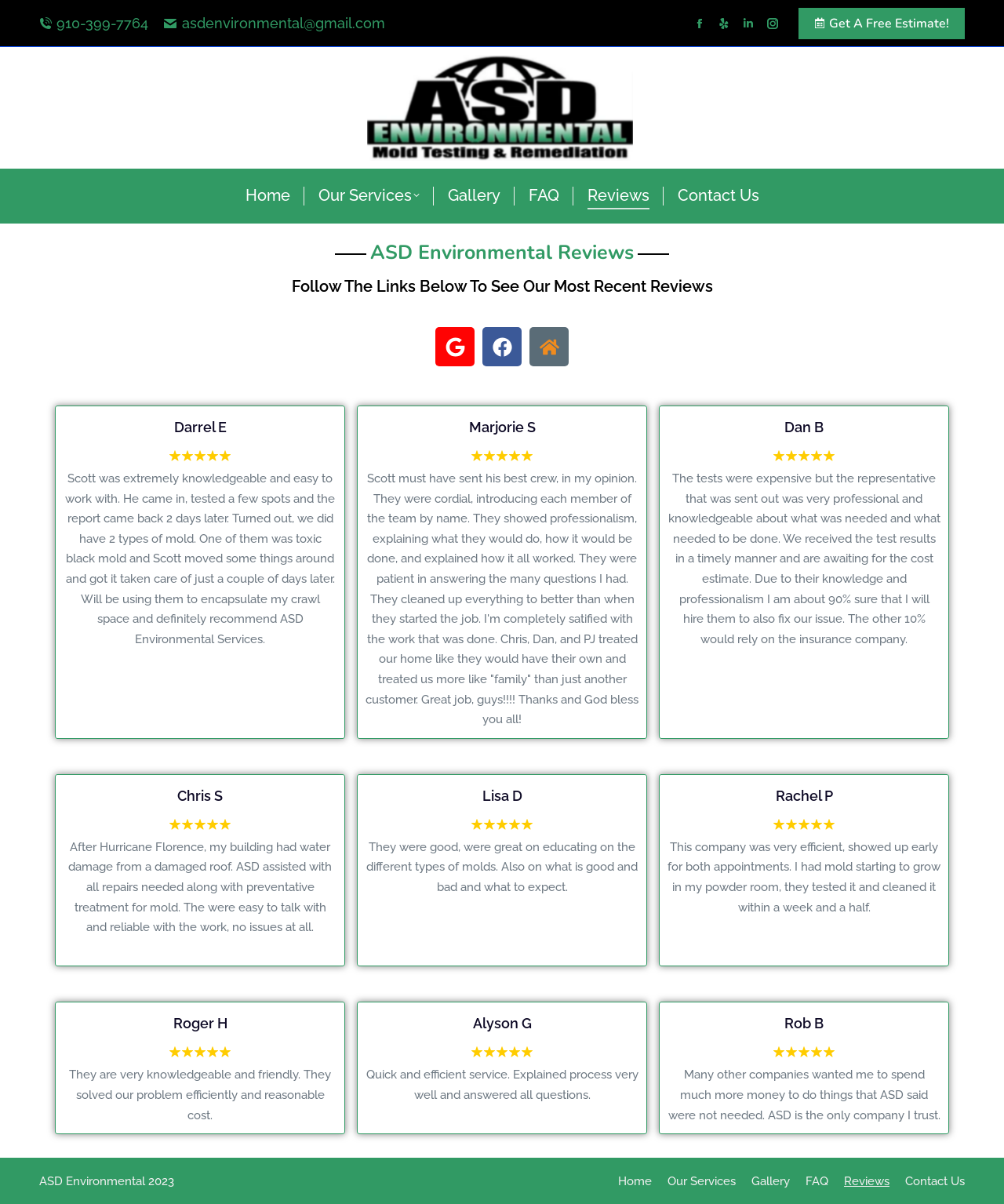Please identify the coordinates of the bounding box that should be clicked to fulfill this instruction: "Click the 'Get A Free Estimate!' button".

[0.795, 0.007, 0.961, 0.033]